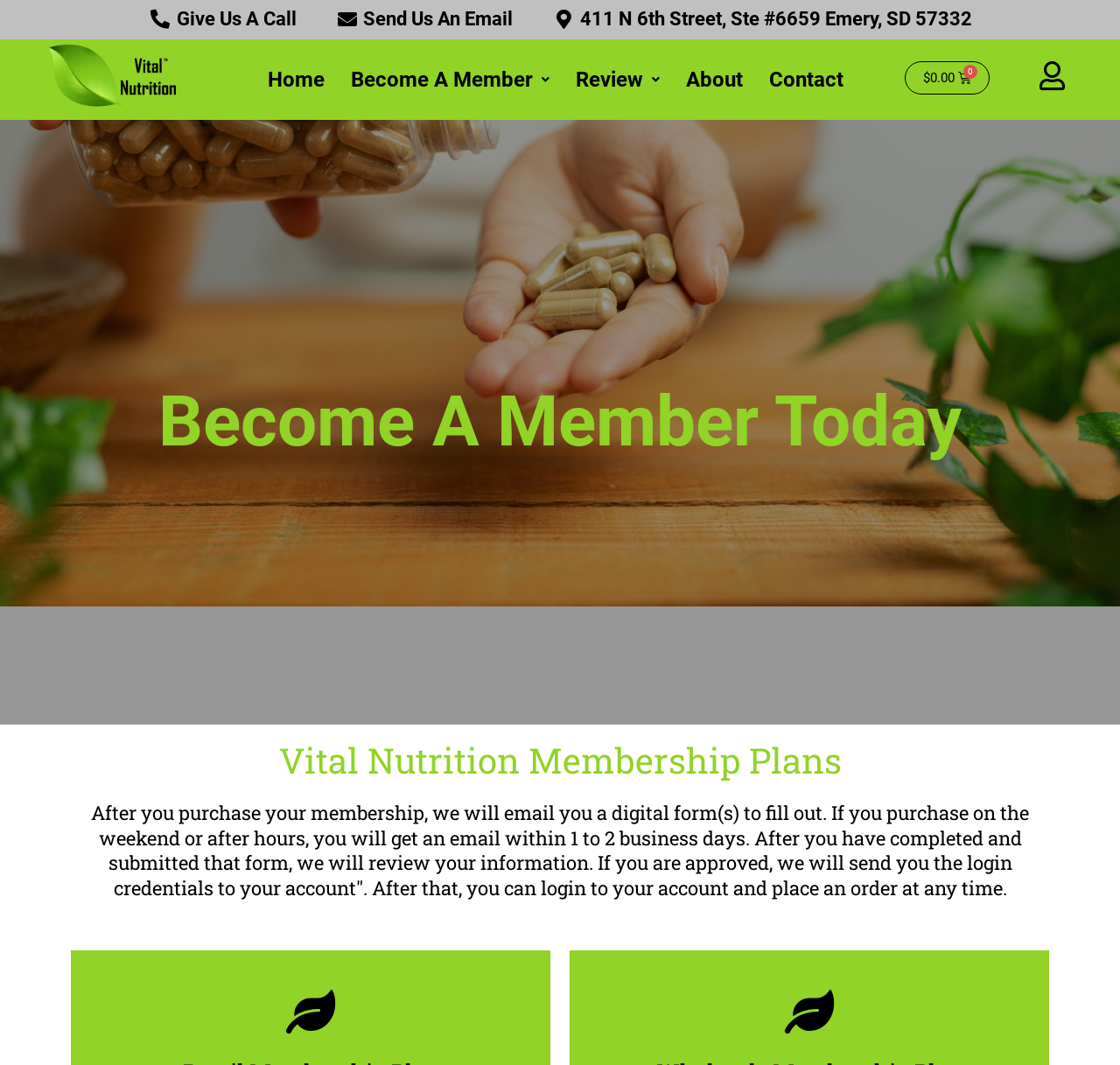Using the provided element description: "aria-label="bell hooks Opening Remarks"", determine the bounding box coordinates of the corresponding UI element in the screenshot.

None